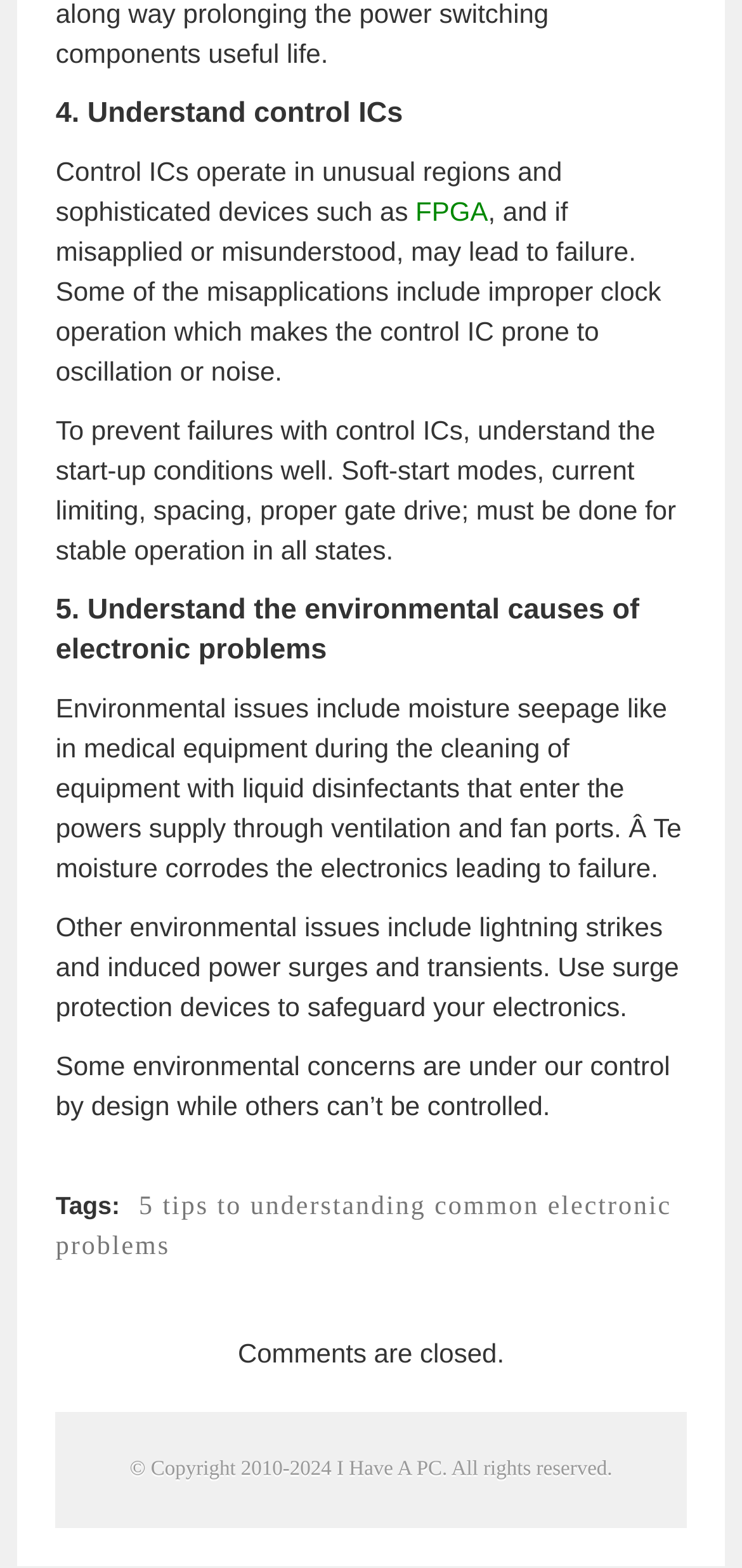From the element description: "I Have A PC", extract the bounding box coordinates of the UI element. The coordinates should be expressed as four float numbers between 0 and 1, in the order [left, top, right, bottom].

[0.454, 0.929, 0.596, 0.944]